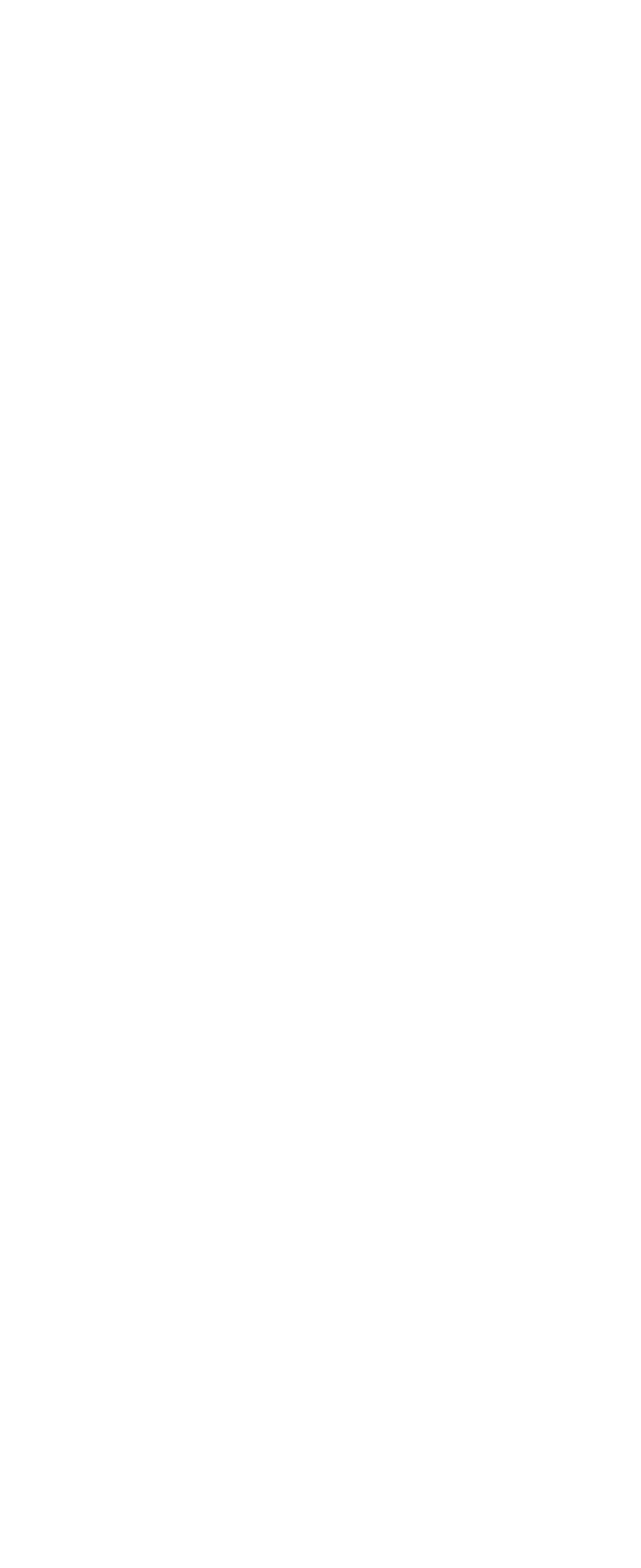Kindly determine the bounding box coordinates for the clickable area to achieve the given instruction: "Go to About Us".

[0.077, 0.804, 0.287, 0.831]